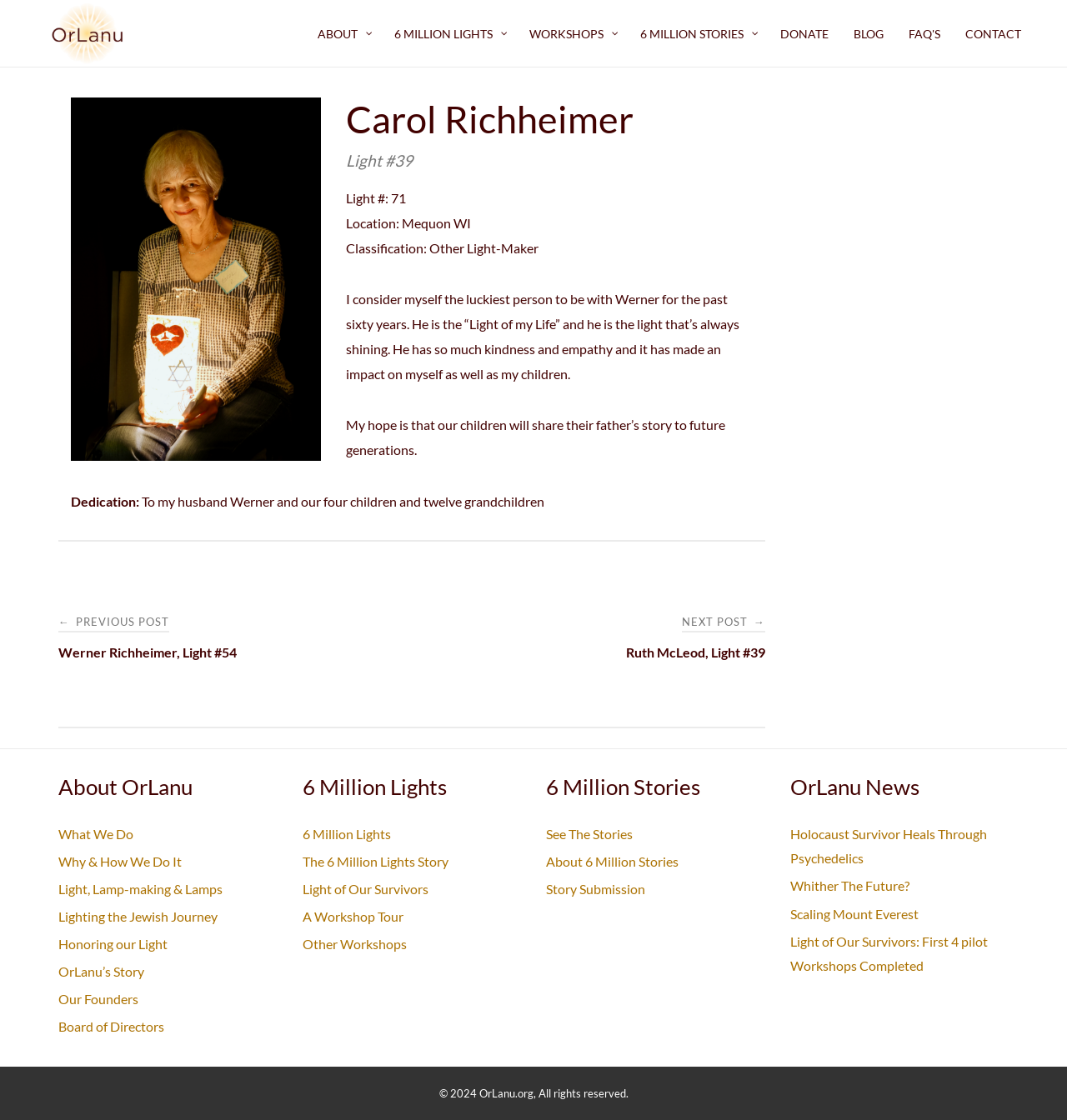Determine the bounding box coordinates of the clickable region to follow the instruction: "Go to the next post".

[0.386, 0.547, 0.717, 0.59]